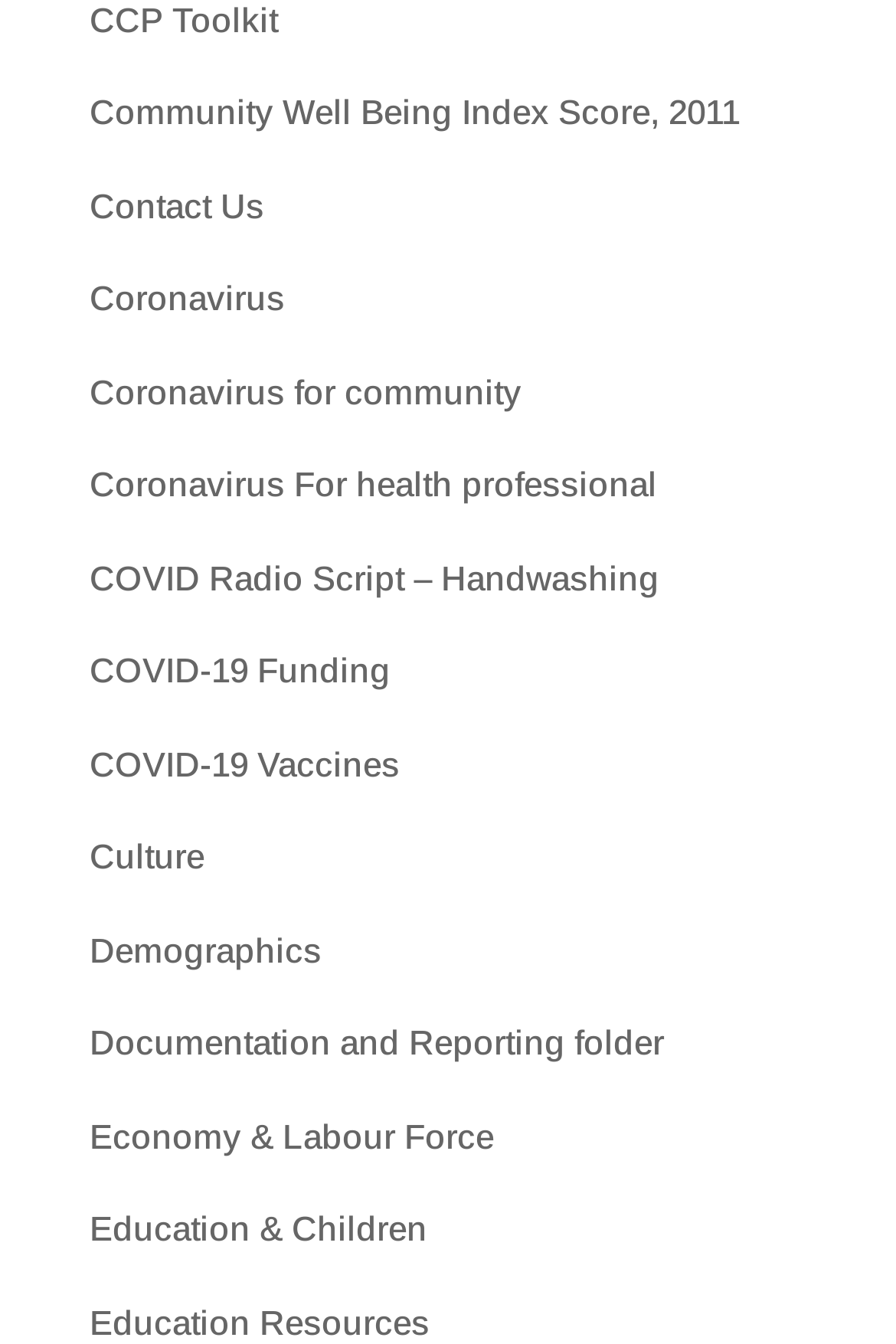Find the UI element described as: "alt="Transparent Logo"" and predict its bounding box coordinates. Ensure the coordinates are four float numbers between 0 and 1, [left, top, right, bottom].

None